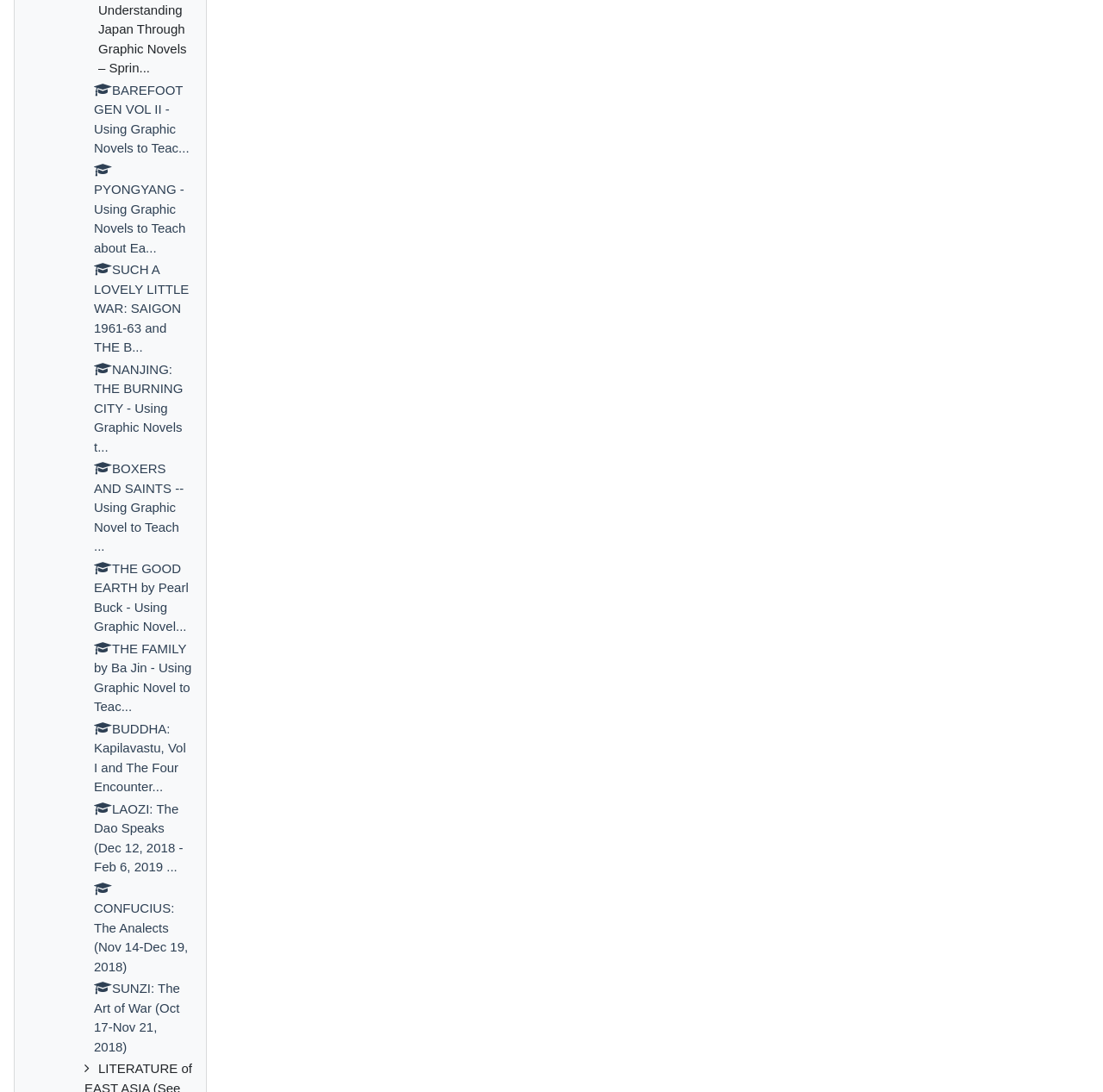How many books are listed on this page?
Refer to the image and provide a concise answer in one word or phrase.

11